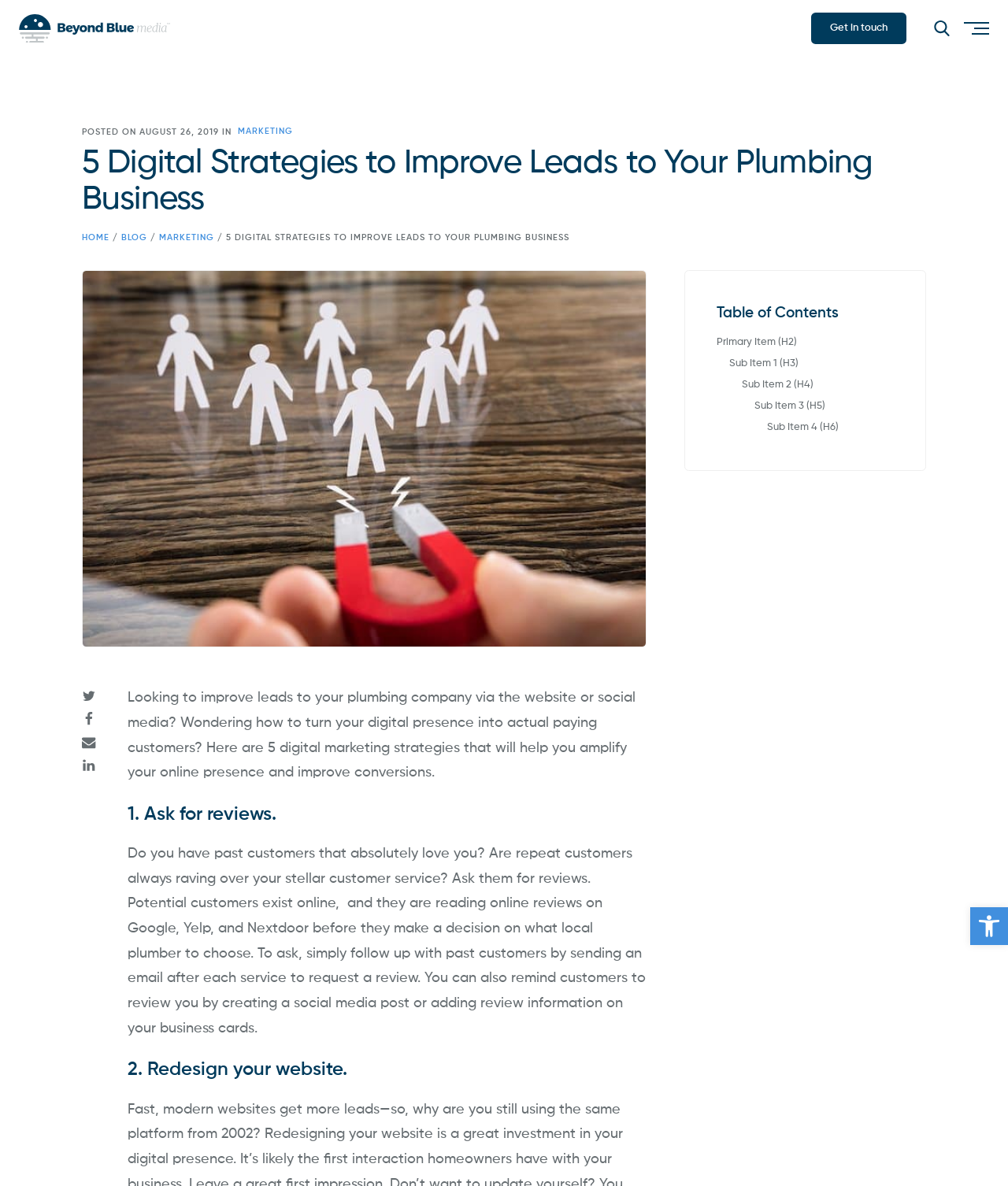Determine the bounding box coordinates for the HTML element described here: "Marketing".

[0.158, 0.197, 0.212, 0.205]